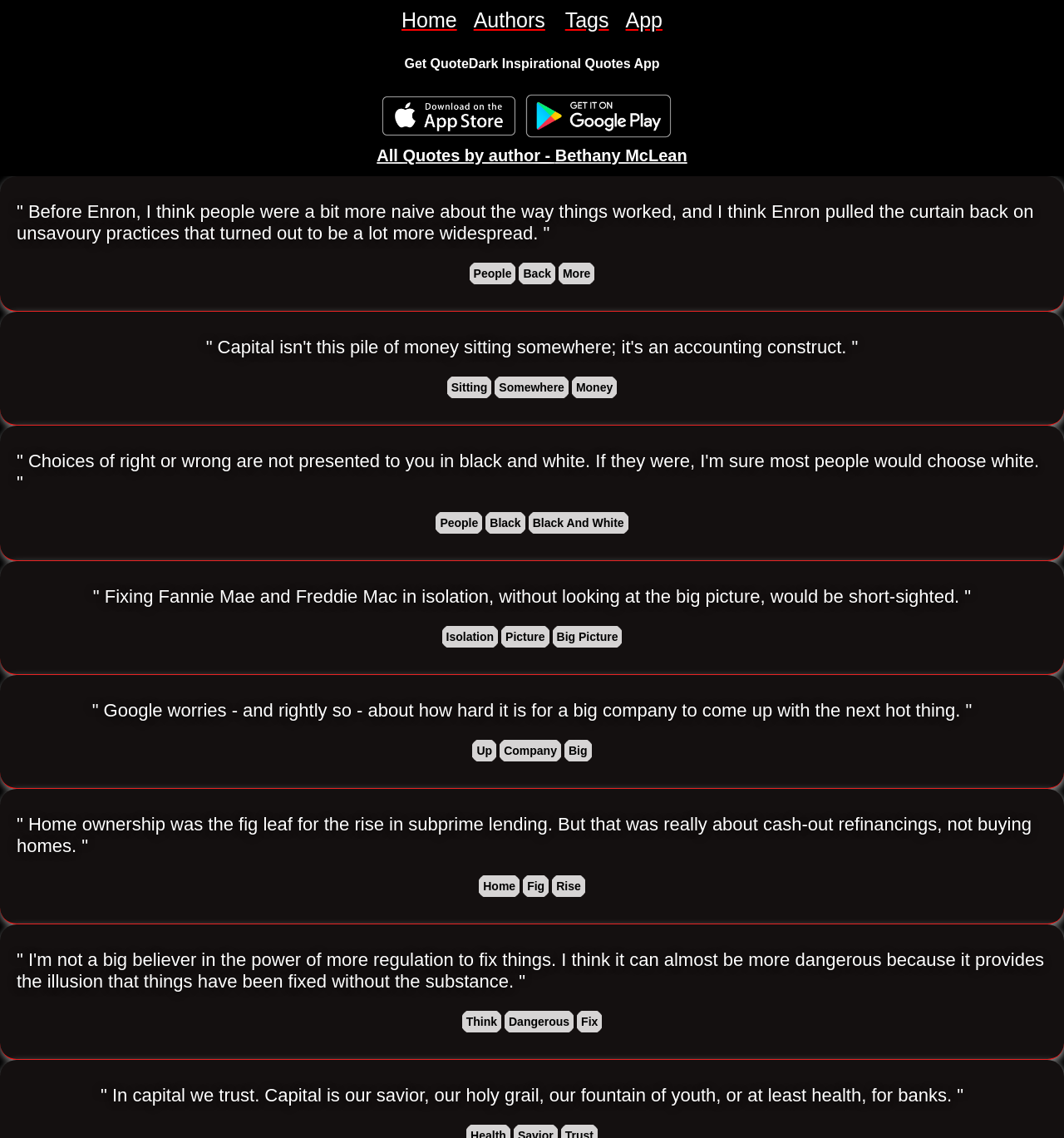Can you specify the bounding box coordinates of the area that needs to be clicked to fulfill the following instruction: "Call the company"?

None